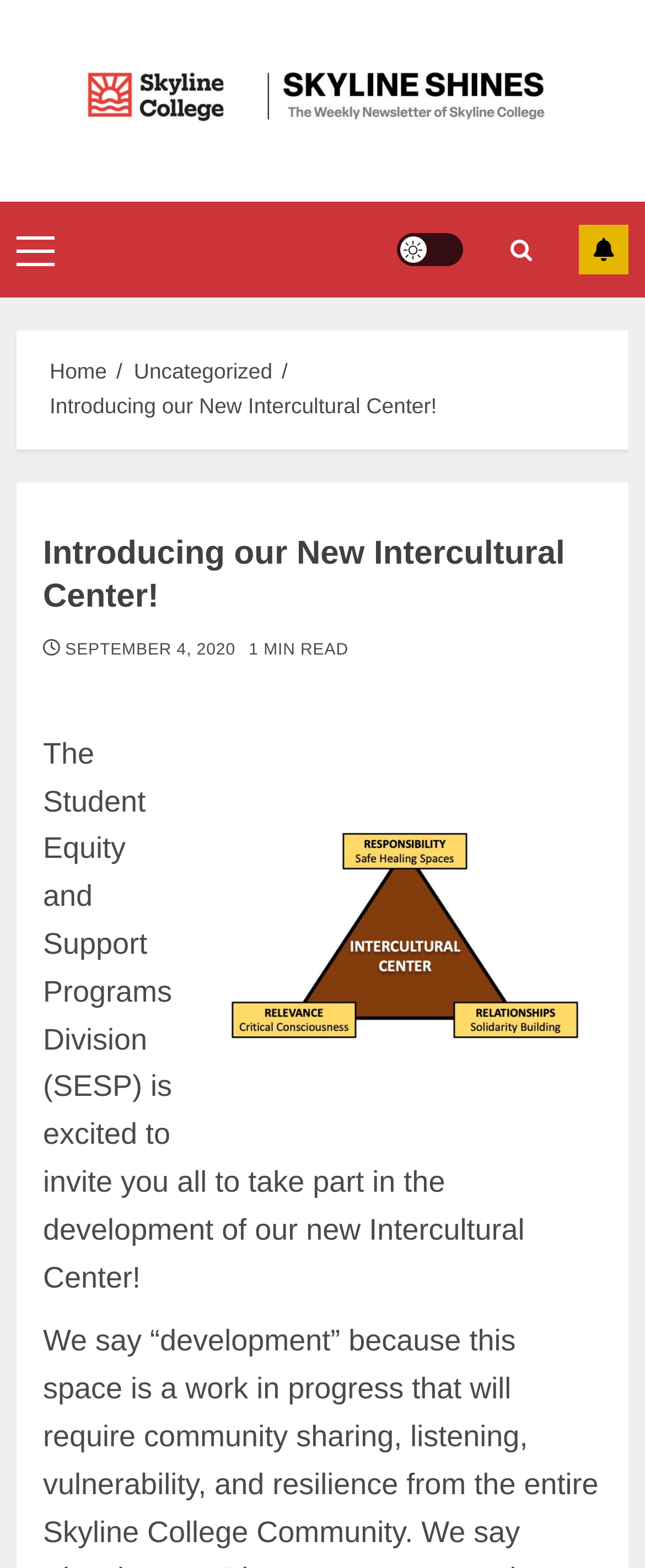Please reply with a single word or brief phrase to the question: 
What is the date mentioned in the article?

SEPTEMBER 4, 2020